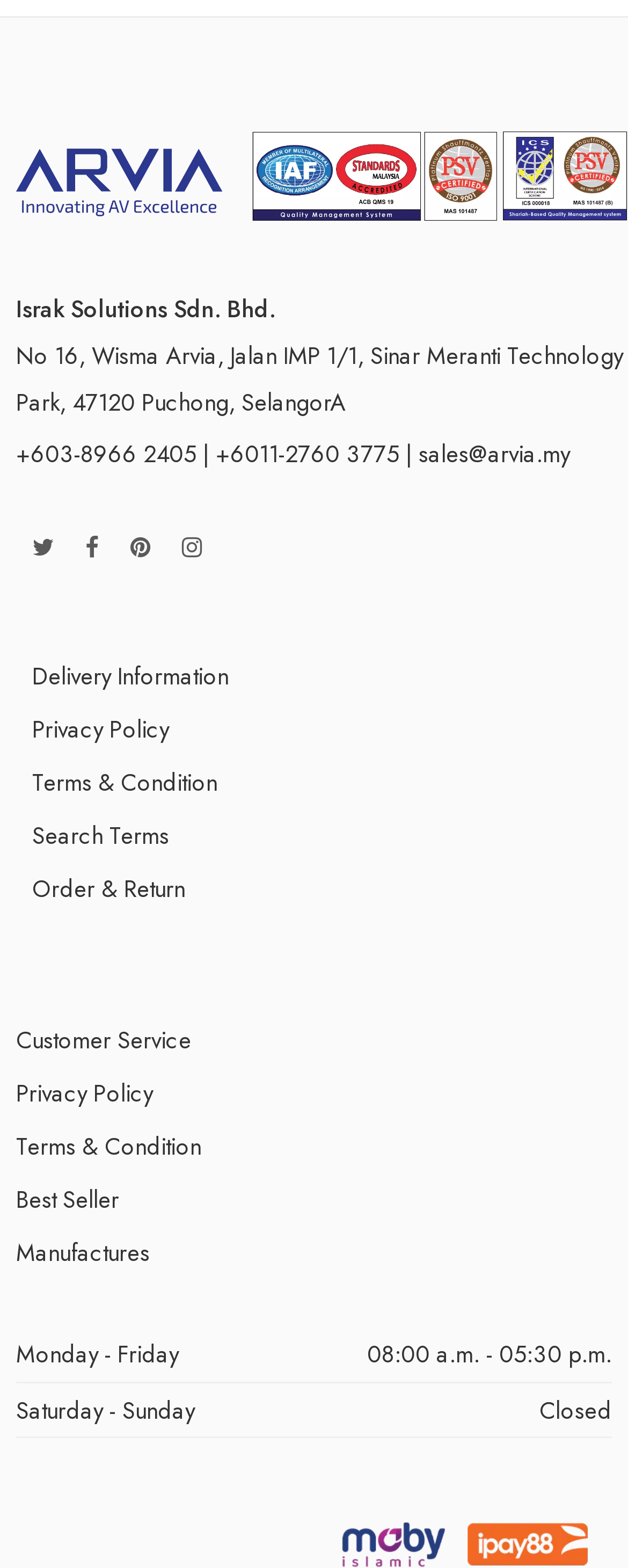Utilize the information from the image to answer the question in detail:
What are the office hours on weekdays?

The office hours on weekdays can be found in the bottom section of the webpage, where it is written as '08:00 a.m. - 05:30 p.m.' in a static text element, corresponding to 'Monday - Friday'.